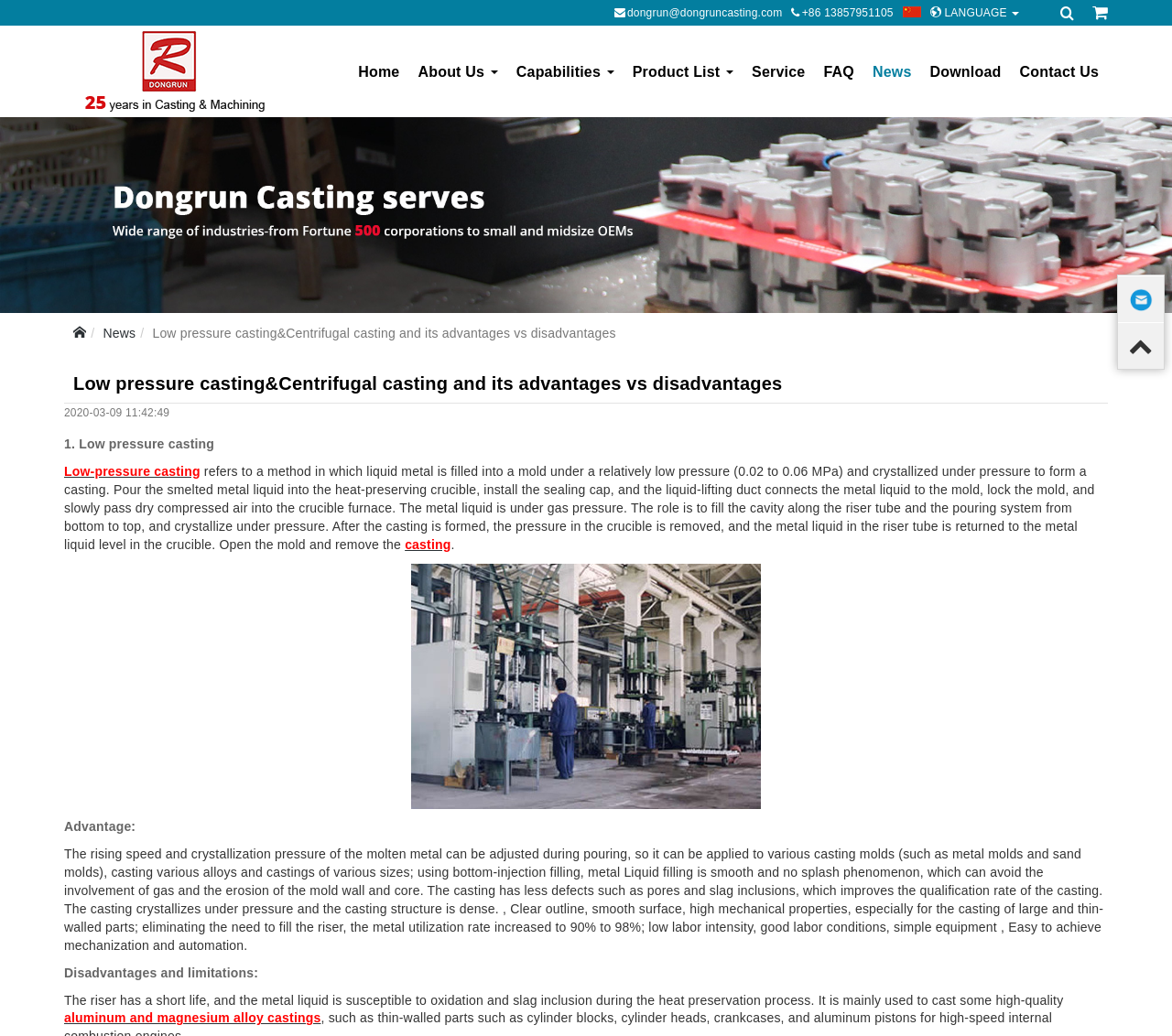How many navigation links are there?
Please respond to the question thoroughly and include all relevant details.

There are 11 navigation links at the top of the webpage, including 'Home', 'About Us', 'Capabilities', 'Product List', 'Service', 'FAQ', 'News', 'Download', and 'Contact Us'.